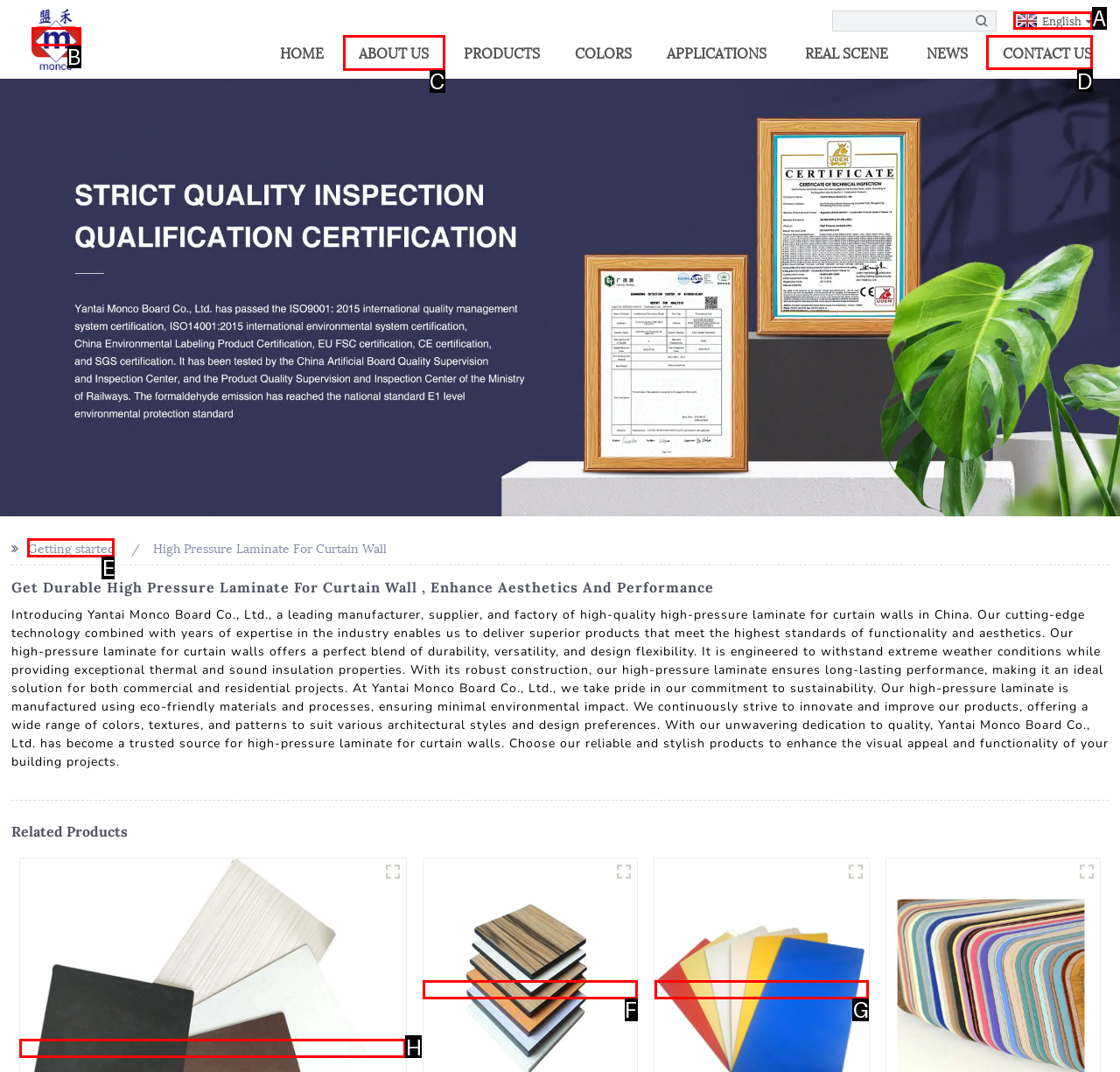Determine which option should be clicked to carry out this task: Click the CONTACT US link
State the letter of the correct choice from the provided options.

D